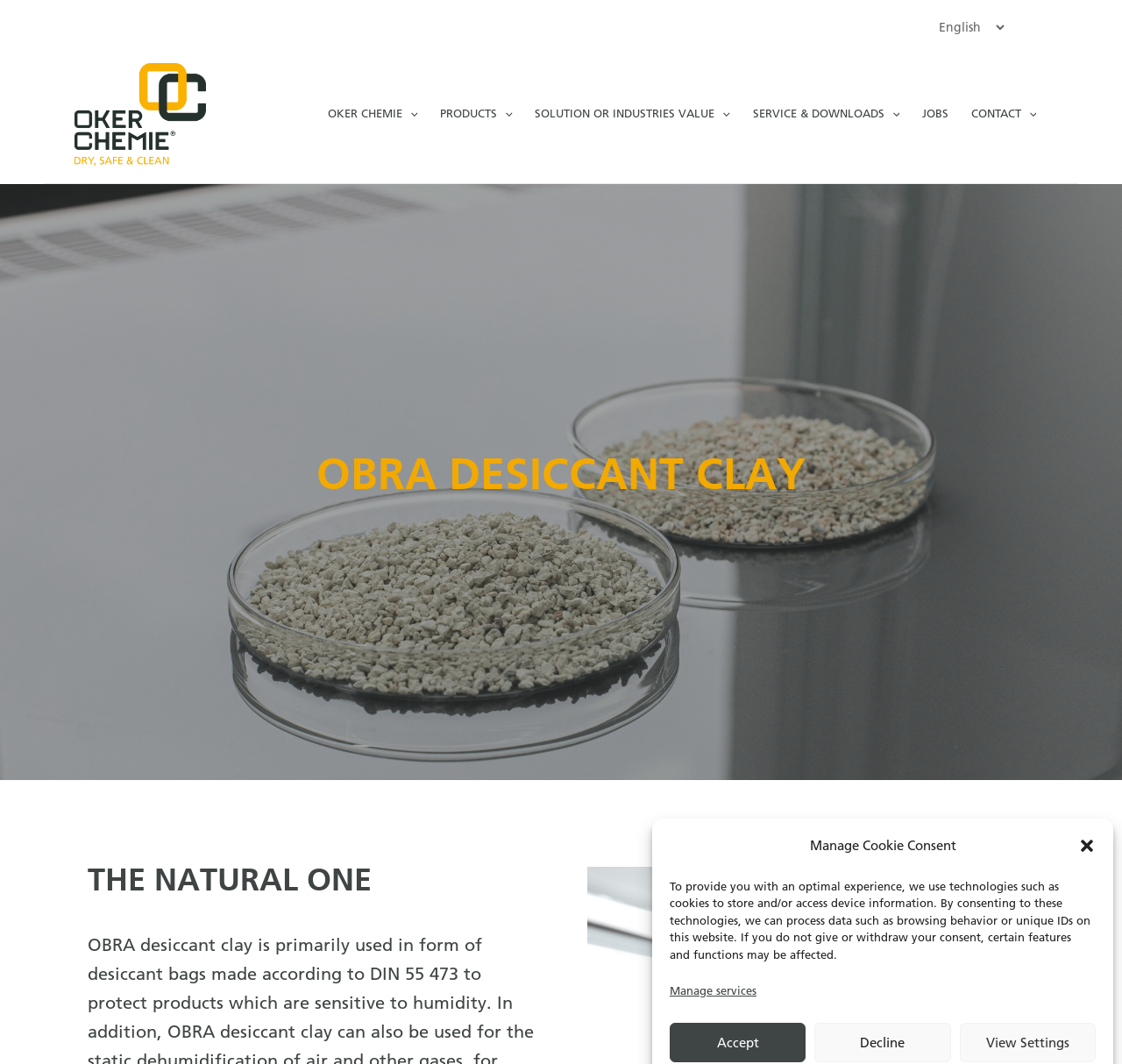Provide a single word or phrase answer to the question: 
What is the tagline of the company?

THE NATURAL ONE